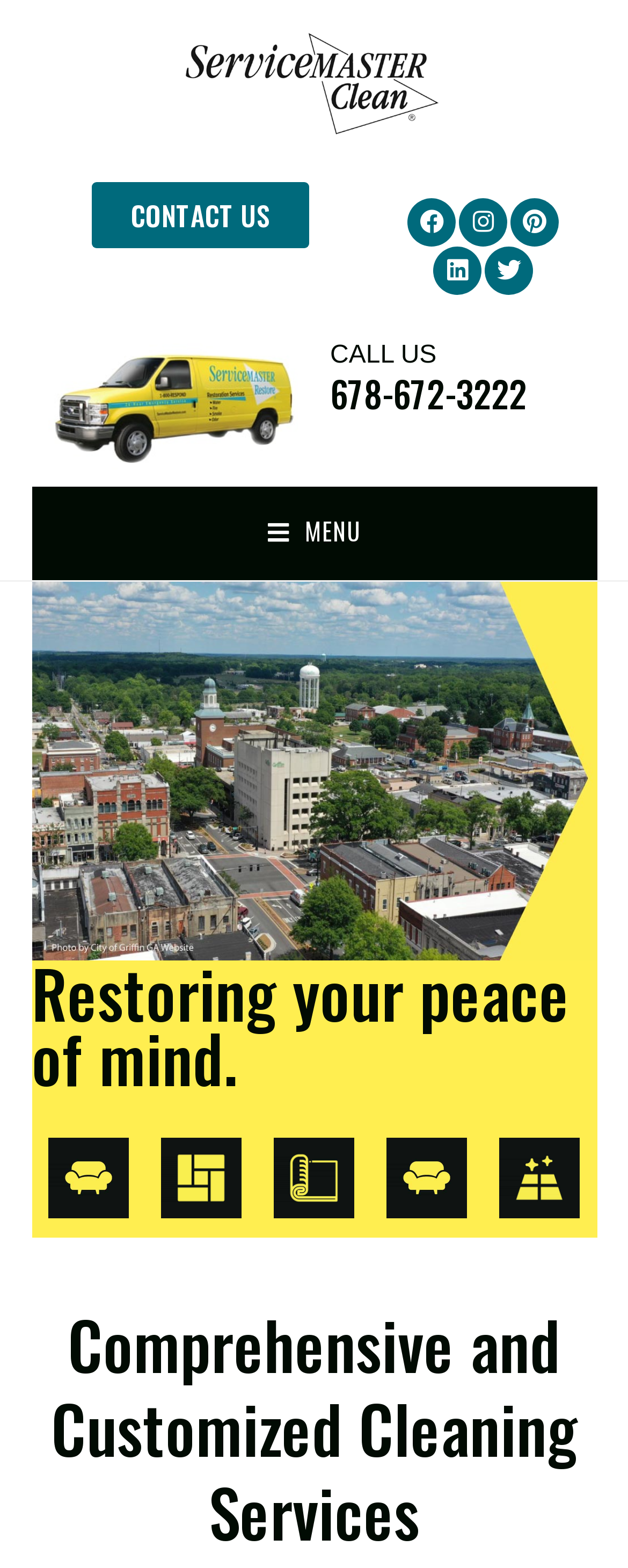Pinpoint the bounding box coordinates for the area that should be clicked to perform the following instruction: "Click ServiceMaster Clean Atlanta".

[0.288, 0.01, 0.712, 0.095]